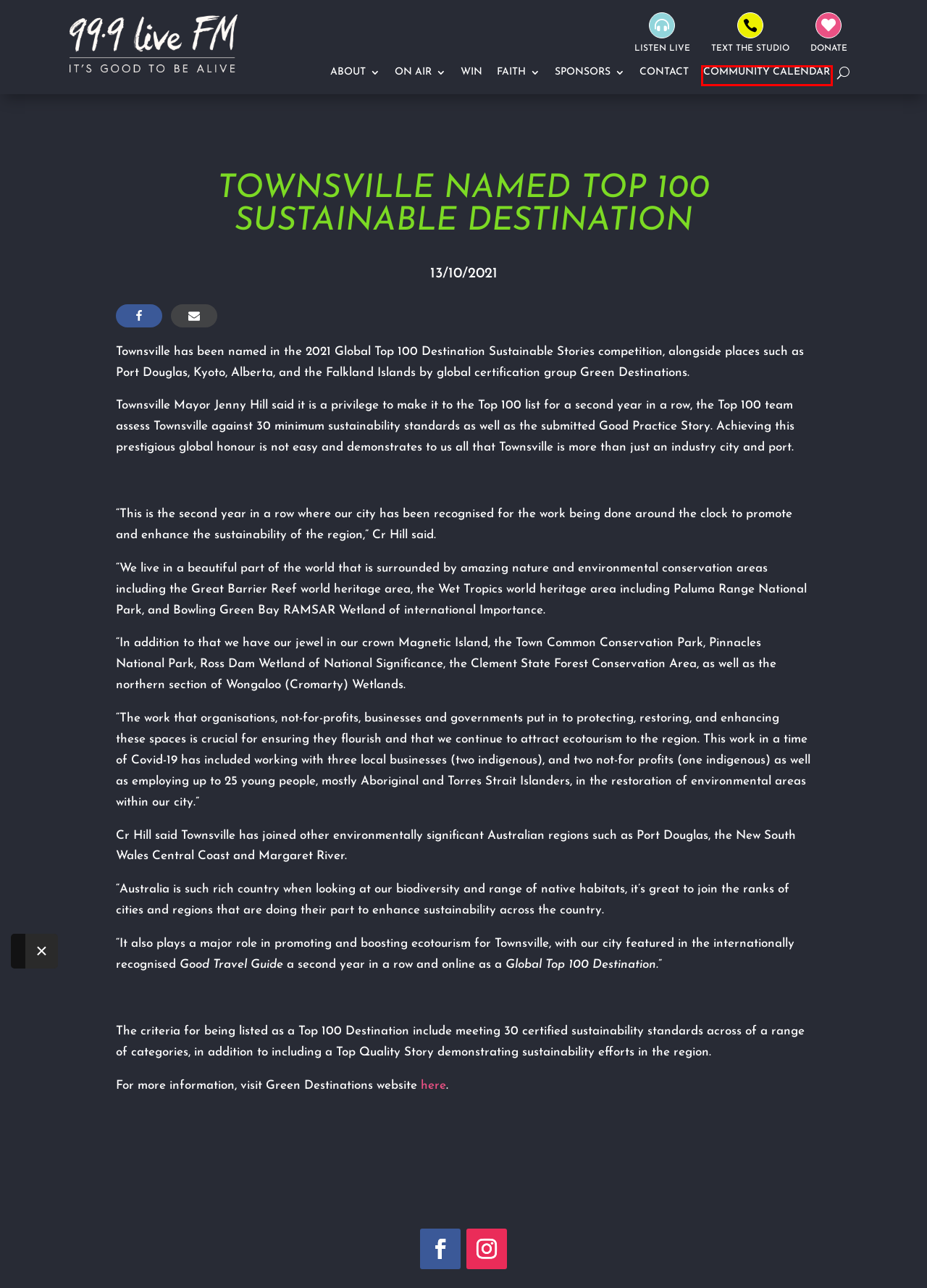Given a screenshot of a webpage with a red bounding box around an element, choose the most appropriate webpage description for the new page displayed after clicking the element within the bounding box. Here are the candidates:
A. TOP 100 RECOGNITION | Green Destinations
B. INSPIRATION - 99.9 Live FM
C. ABOUT US - 99.9 Live FM
D. BECOME A SPONSOR - 99.9 Live FM
E. COMMUNITY CALENDAR - 99.9 Live FM
F. SONG FINDER - 99.9 Live FM
G. WIN - 99.9 Live FM
H. CONTACT US - 99.9 Live FM

E